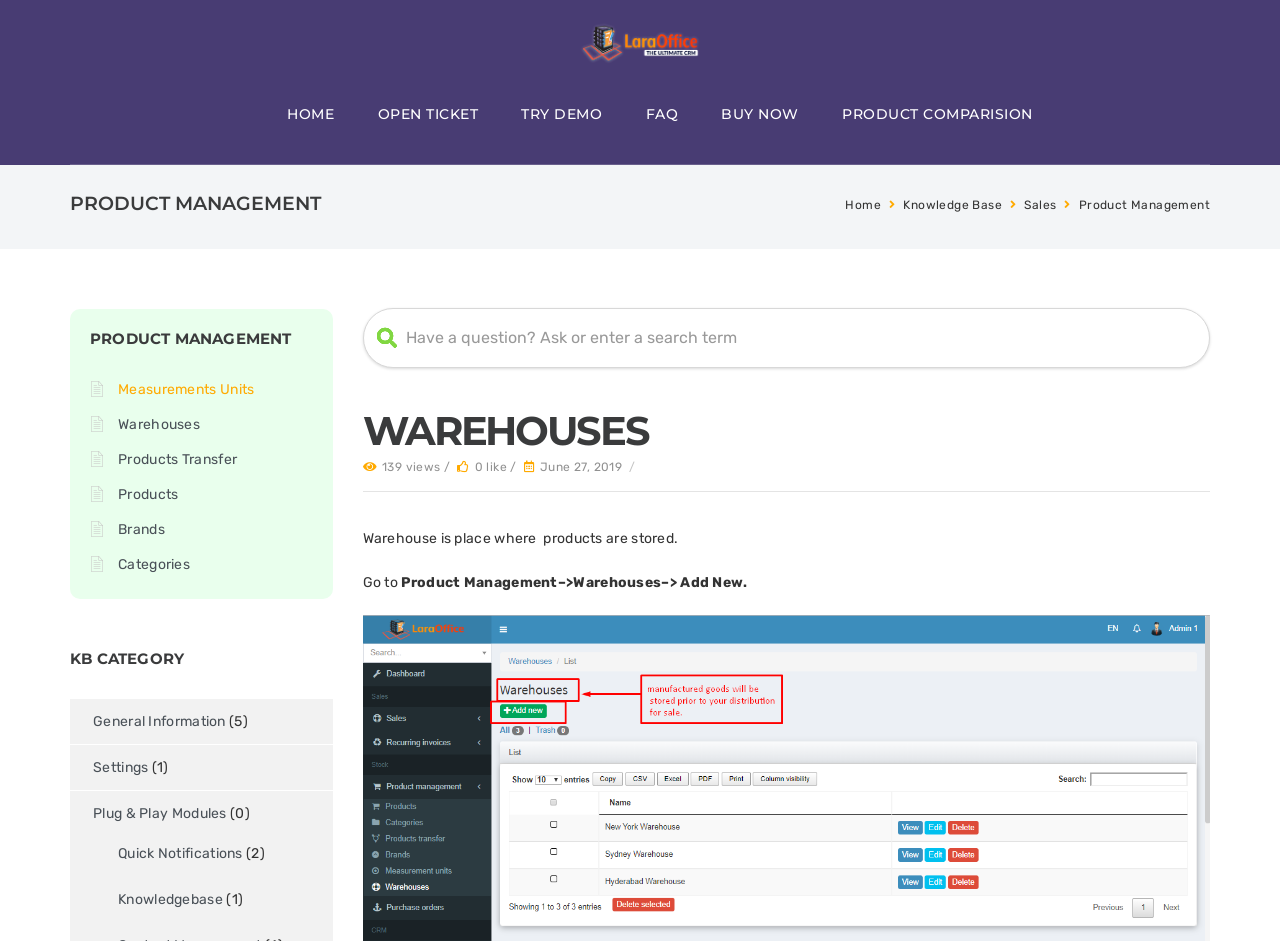What is the main category of the webpage?
Using the image, answer in one word or phrase.

Product Management